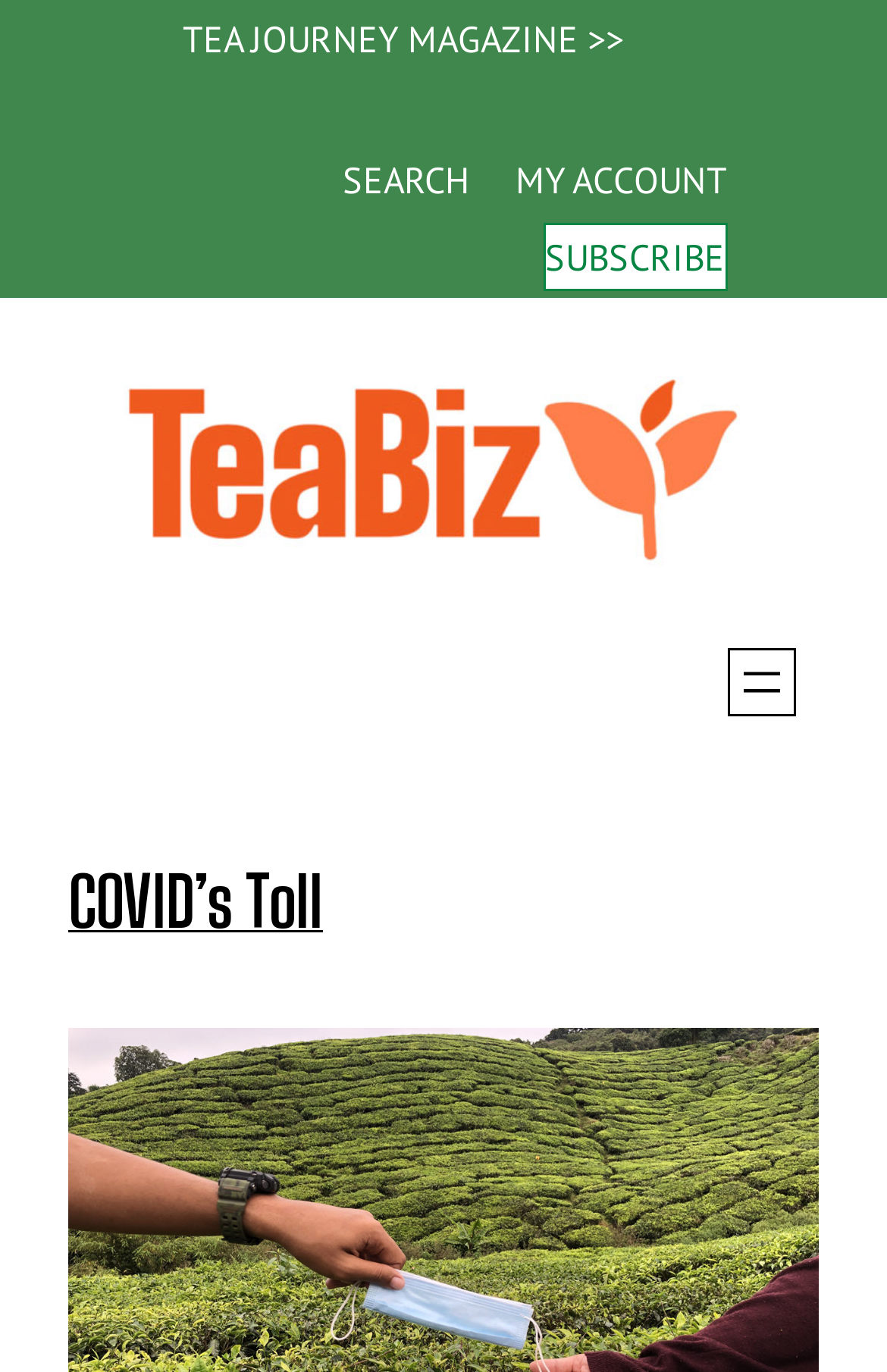Respond to the following query with just one word or a short phrase: 
What is the function of the search link?

Search